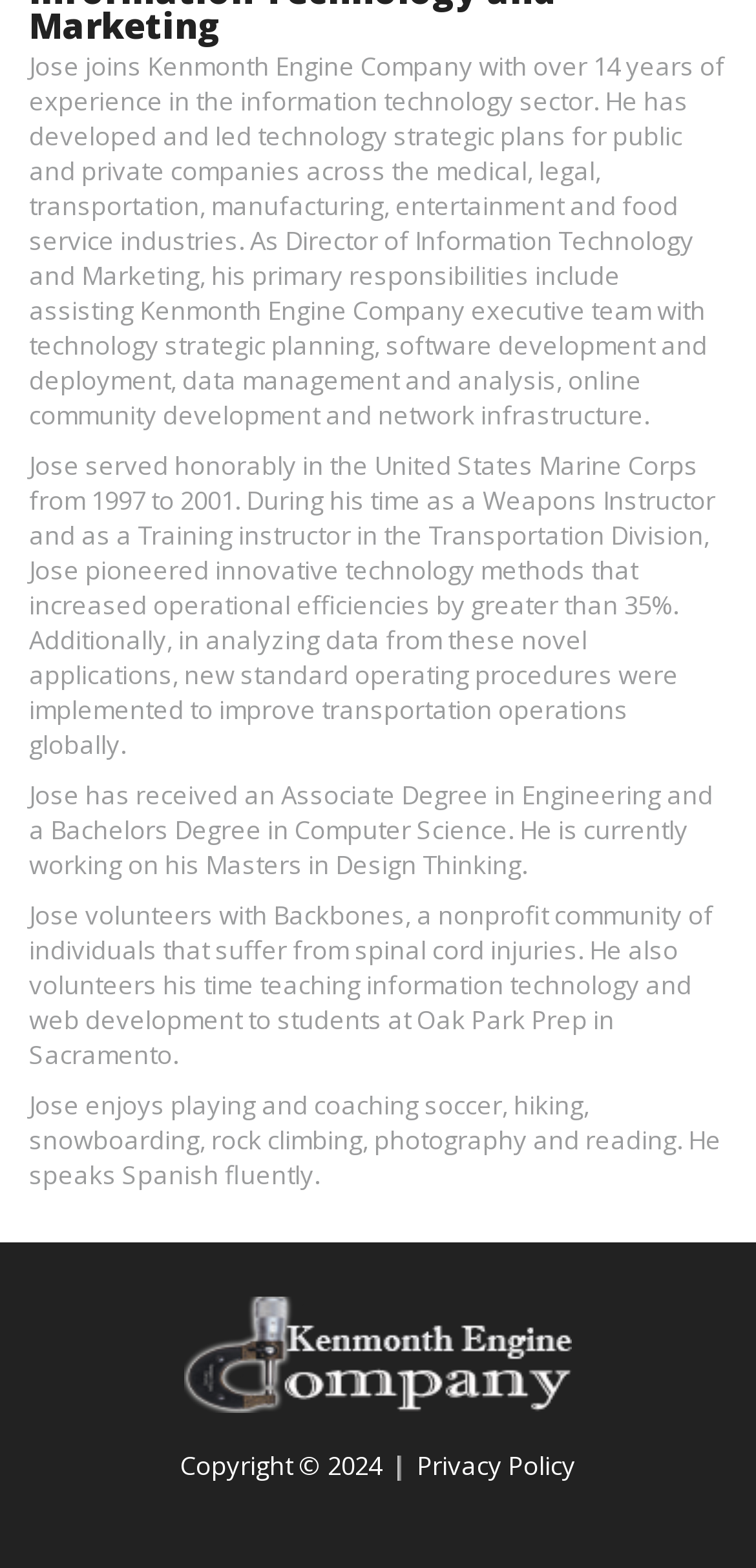Answer this question using a single word or a brief phrase:
What is Jose's profession?

IT and Marketing